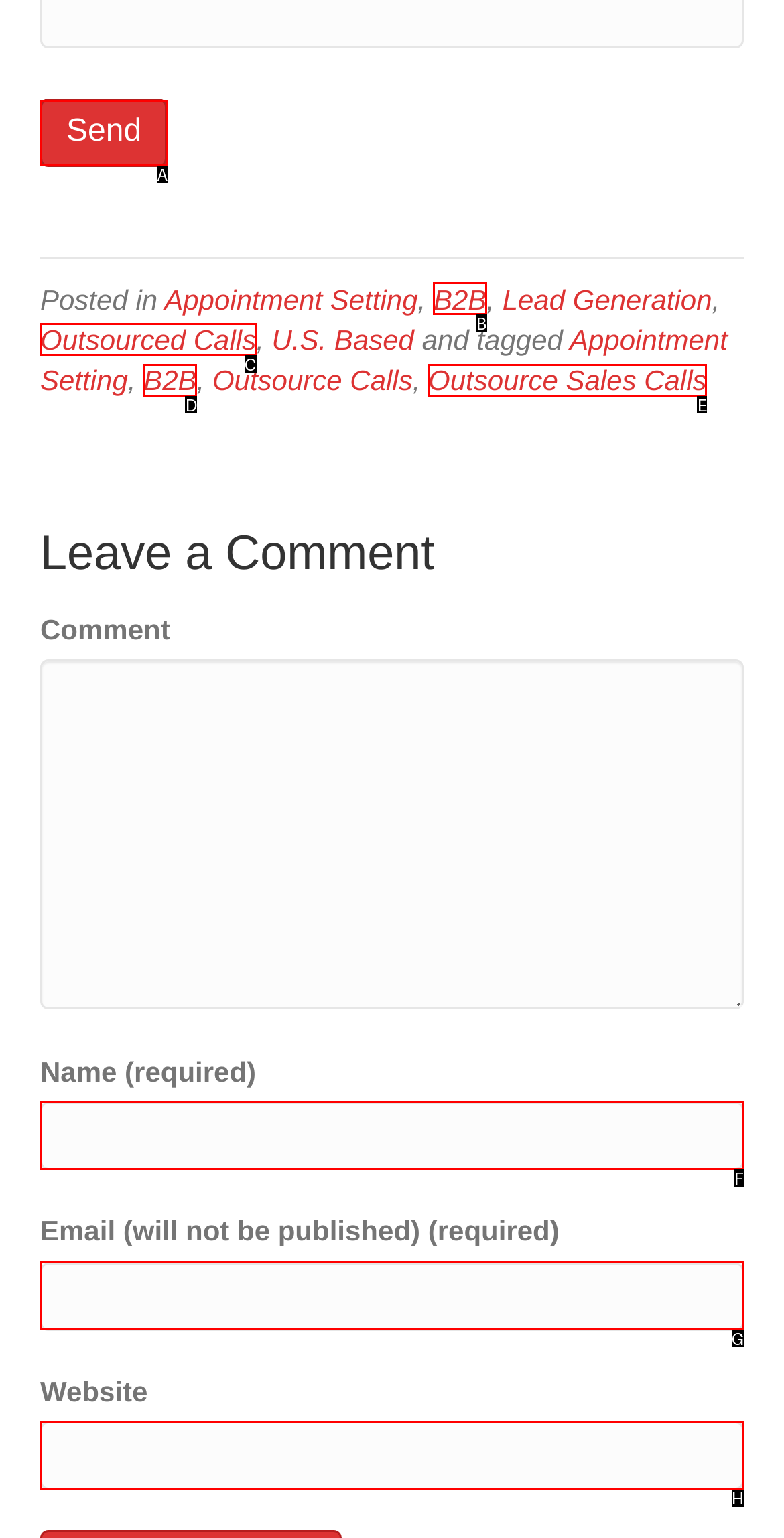Which lettered option should I select to achieve the task: Click the Send button according to the highlighted elements in the screenshot?

A